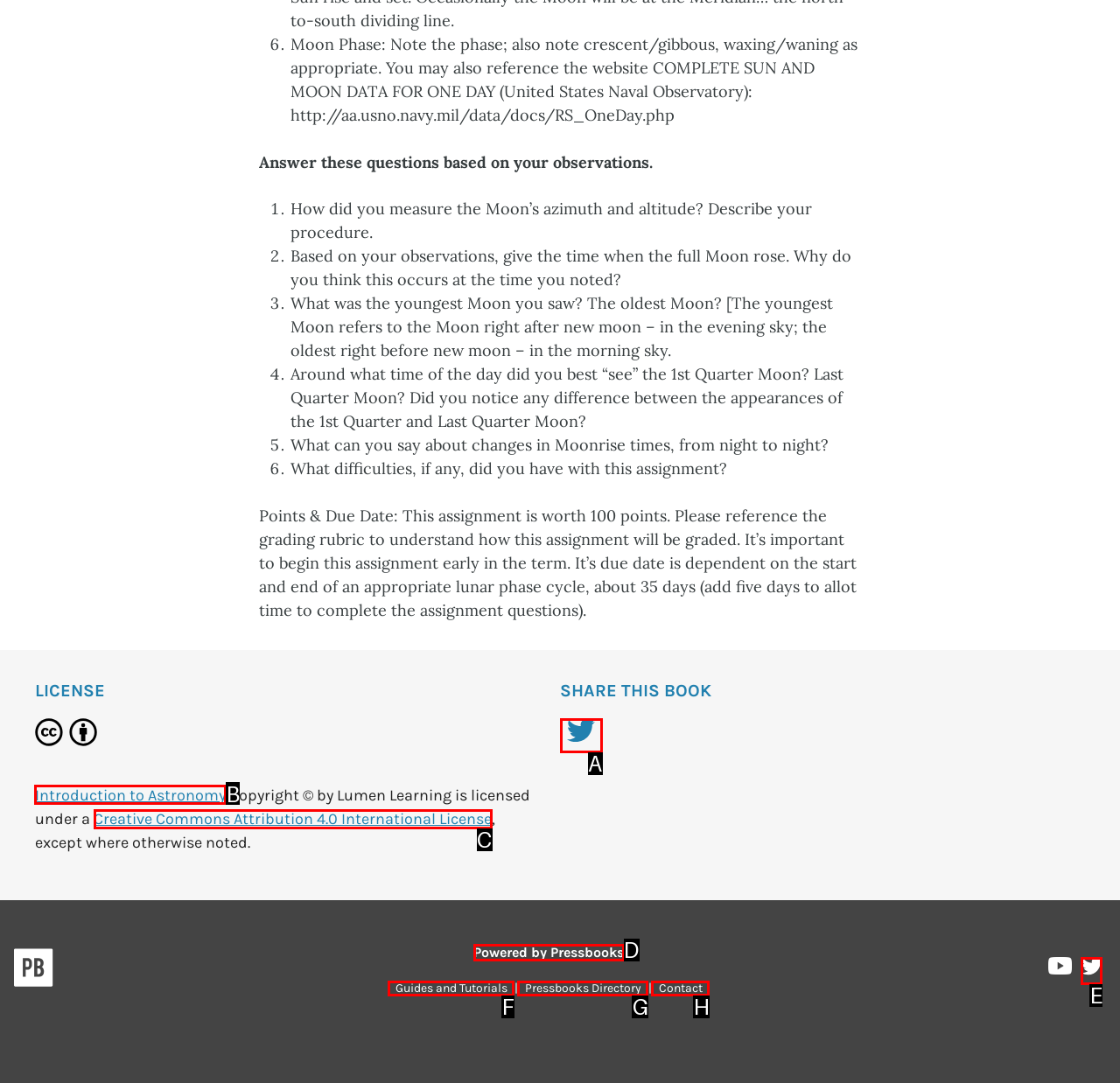Identify the appropriate choice to fulfill this task: click to share on Twitter
Respond with the letter corresponding to the correct option.

None